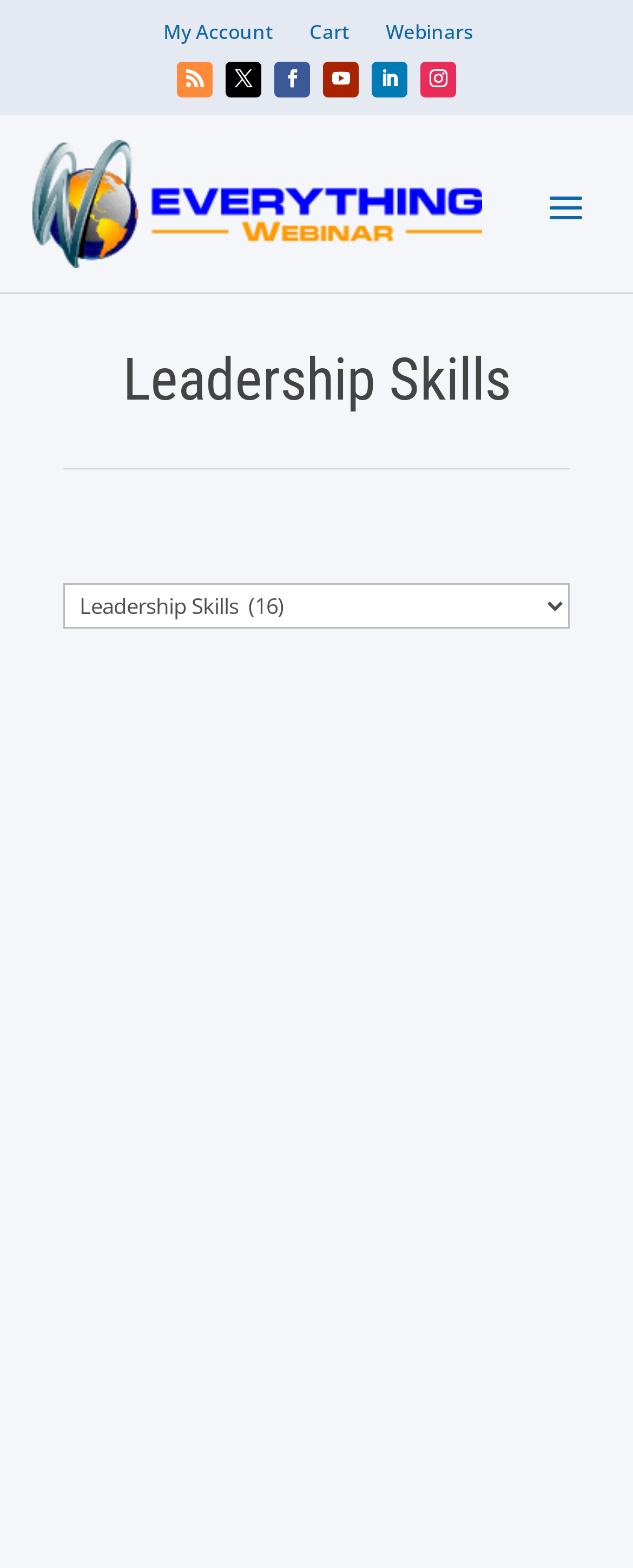Identify the bounding box coordinates for the UI element described by the following text: "My Account". Provide the coordinates as four float numbers between 0 and 1, in the format [left, top, right, bottom].

[0.258, 0.013, 0.432, 0.036]